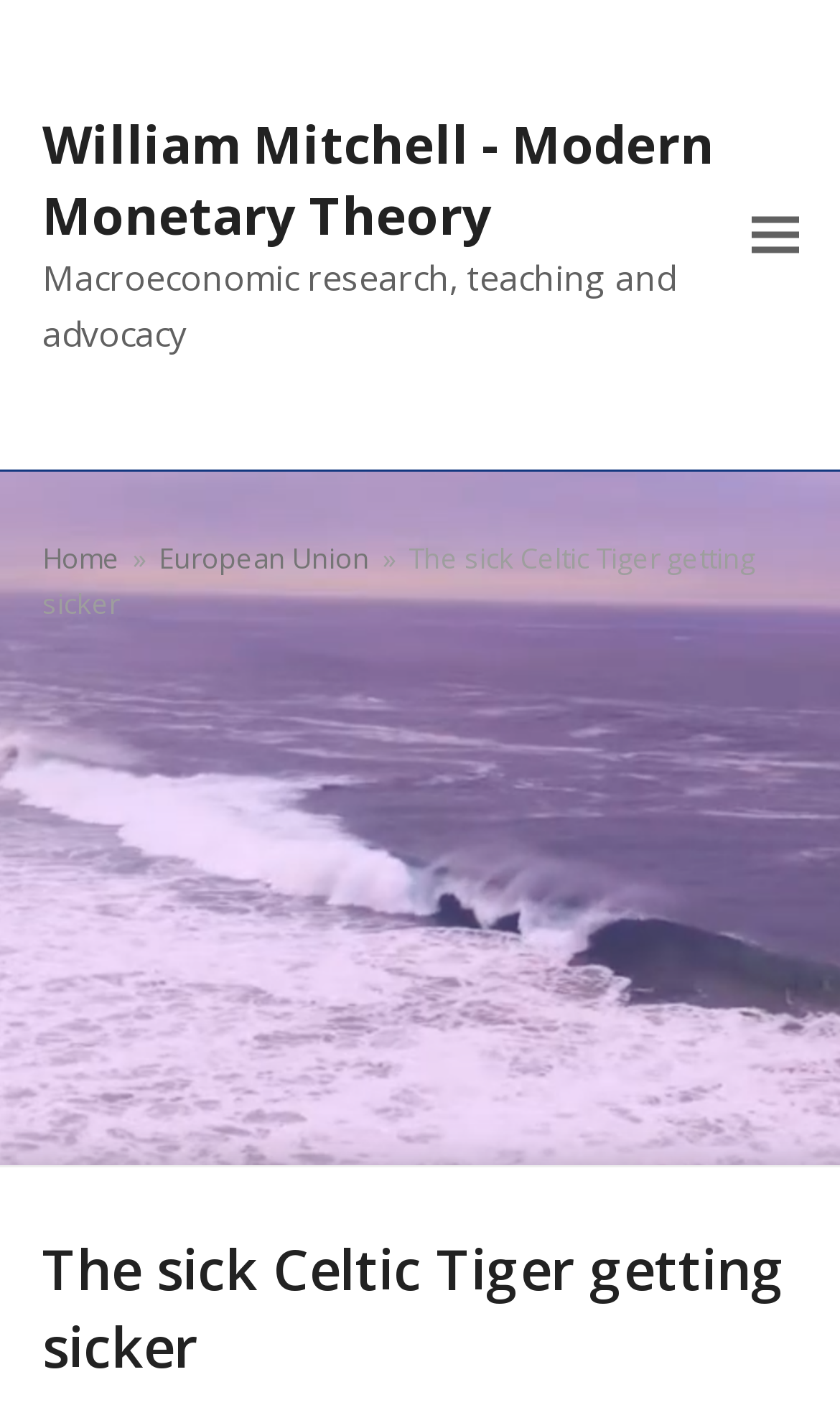Determine the bounding box coordinates (top-left x, top-left y, bottom-right x, bottom-right y) of the UI element described in the following text: Home

[0.05, 0.383, 0.142, 0.411]